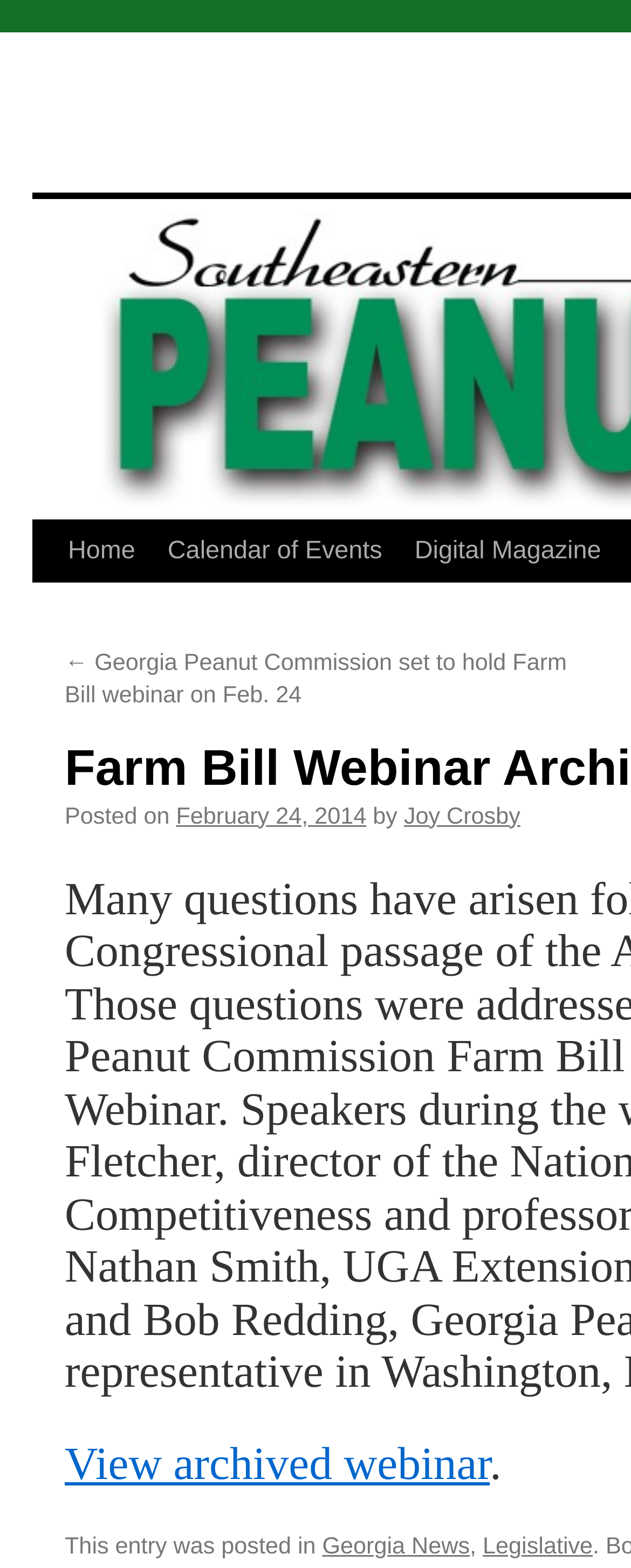Kindly determine the bounding box coordinates of the area that needs to be clicked to fulfill this instruction: "Read the post from Joy Crosby".

[0.64, 0.512, 0.825, 0.529]